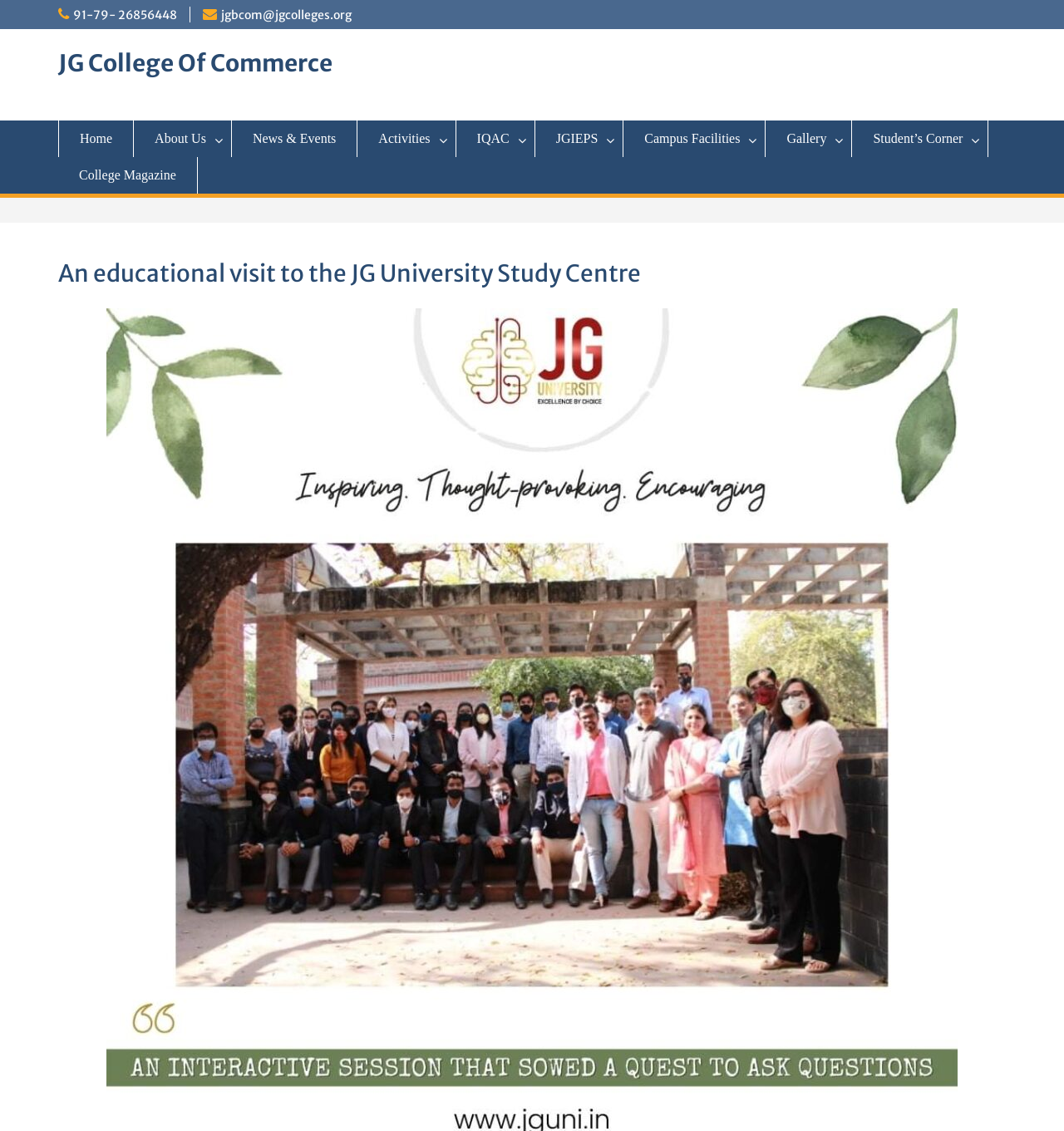Determine the bounding box for the described HTML element: "JGIEPS". Ensure the coordinates are four float numbers between 0 and 1 in the format [left, top, right, bottom].

[0.503, 0.107, 0.586, 0.139]